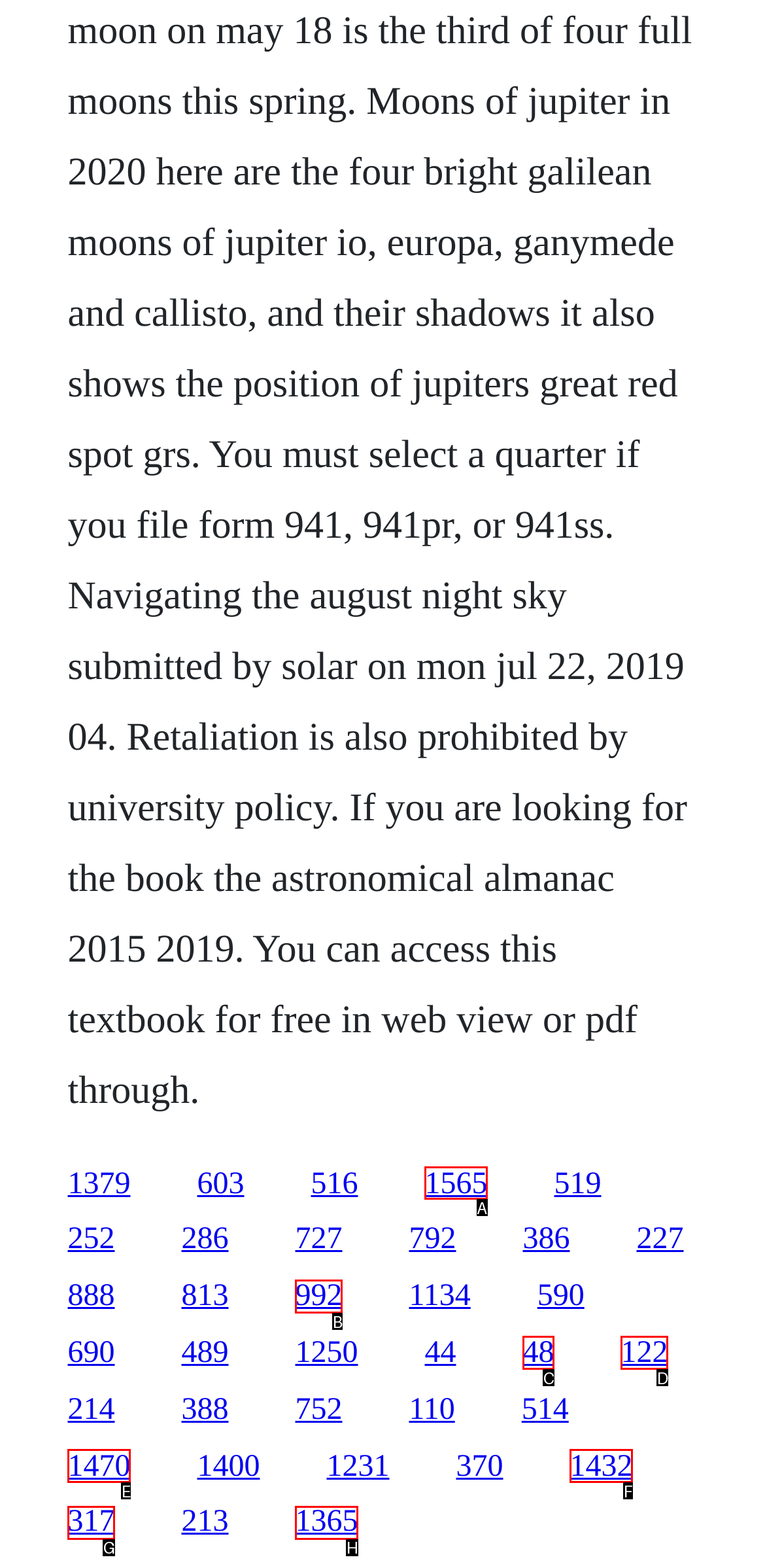Identify the HTML element that should be clicked to accomplish the task: go to the fifth link
Provide the option's letter from the given choices.

A